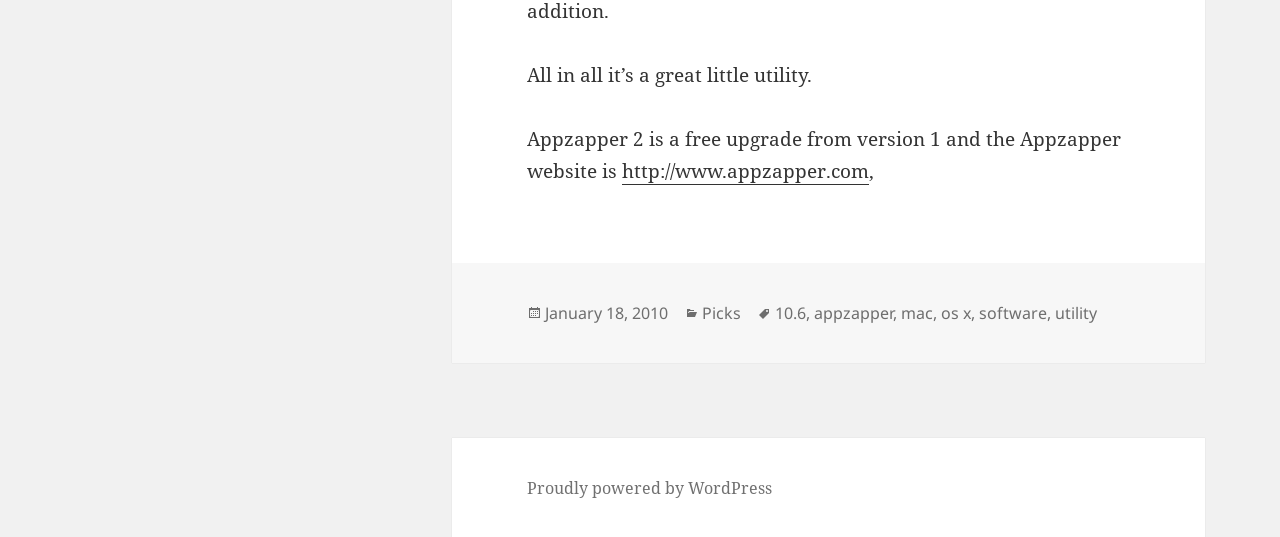Based on the image, please elaborate on the answer to the following question:
What is the type of software mentioned in the article?

The type of software mentioned in the article can be determined by reading the text content of the webpage. The link 'utility' in the footer section indicates that the article is about a utility software.